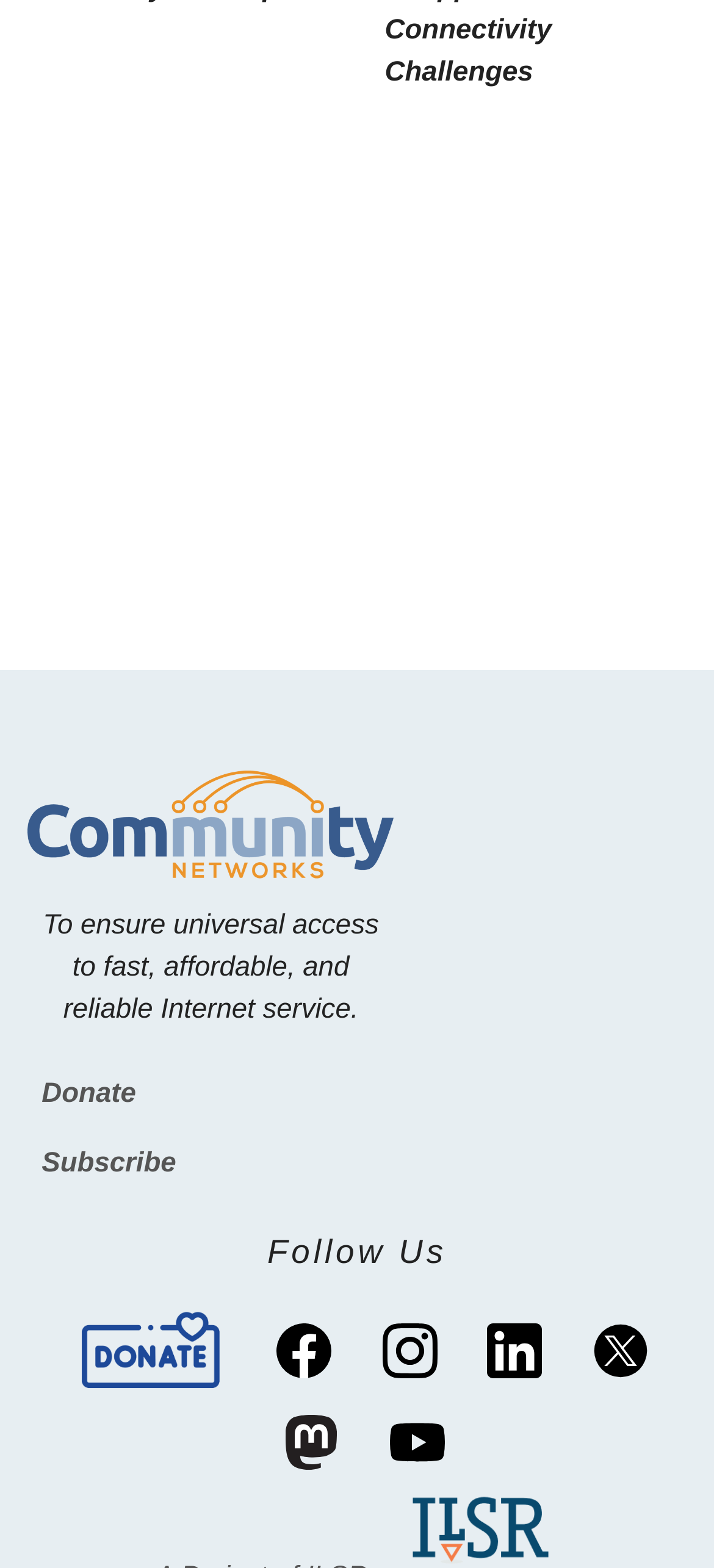Locate the UI element described as follows: "alt="Community Networks logo"". Return the bounding box coordinates as four float numbers between 0 and 1 in the order [left, top, right, bottom].

[0.039, 0.491, 0.883, 0.561]